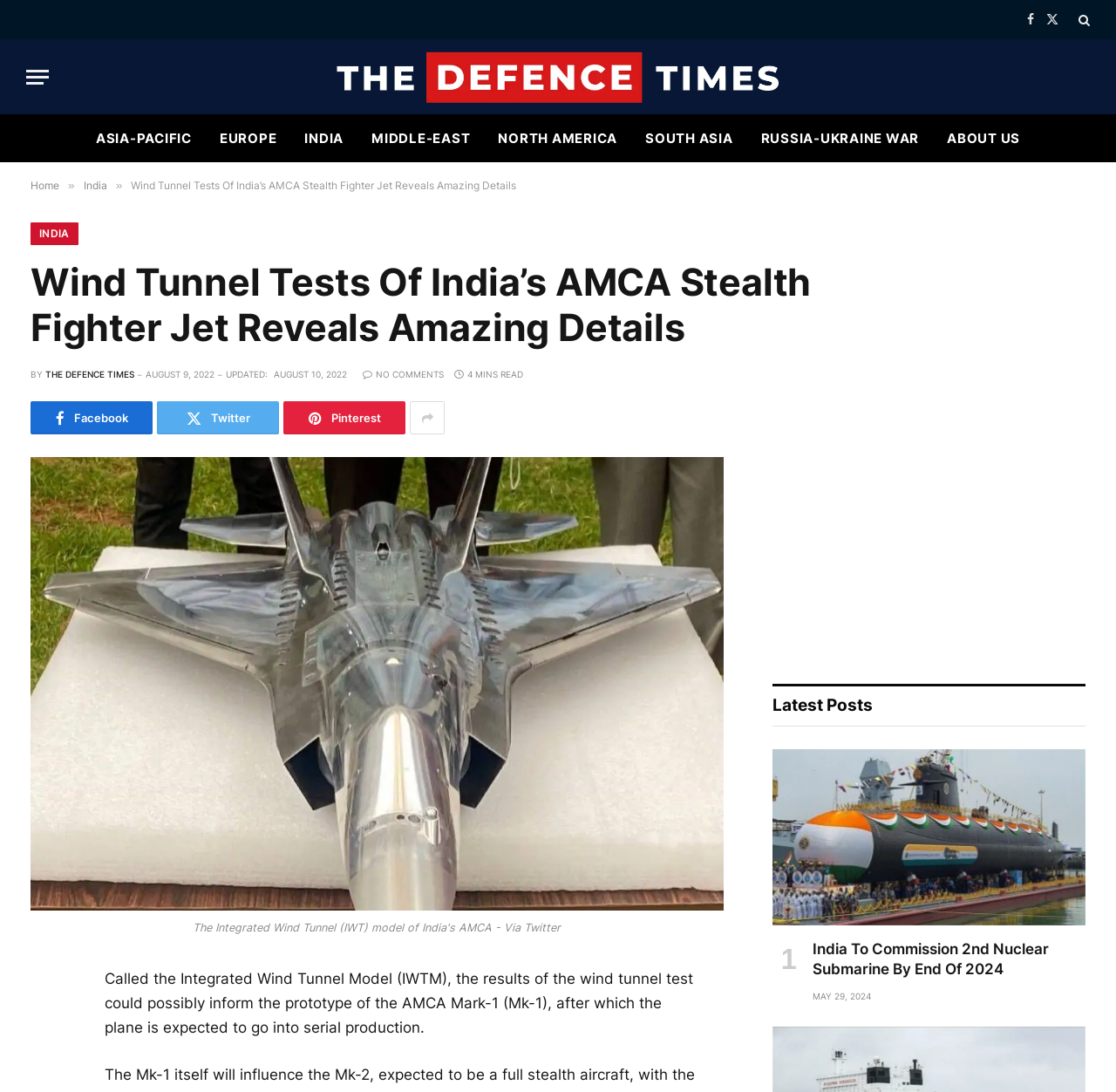What is the name of the website? Examine the screenshot and reply using just one word or a brief phrase.

The Defence Times